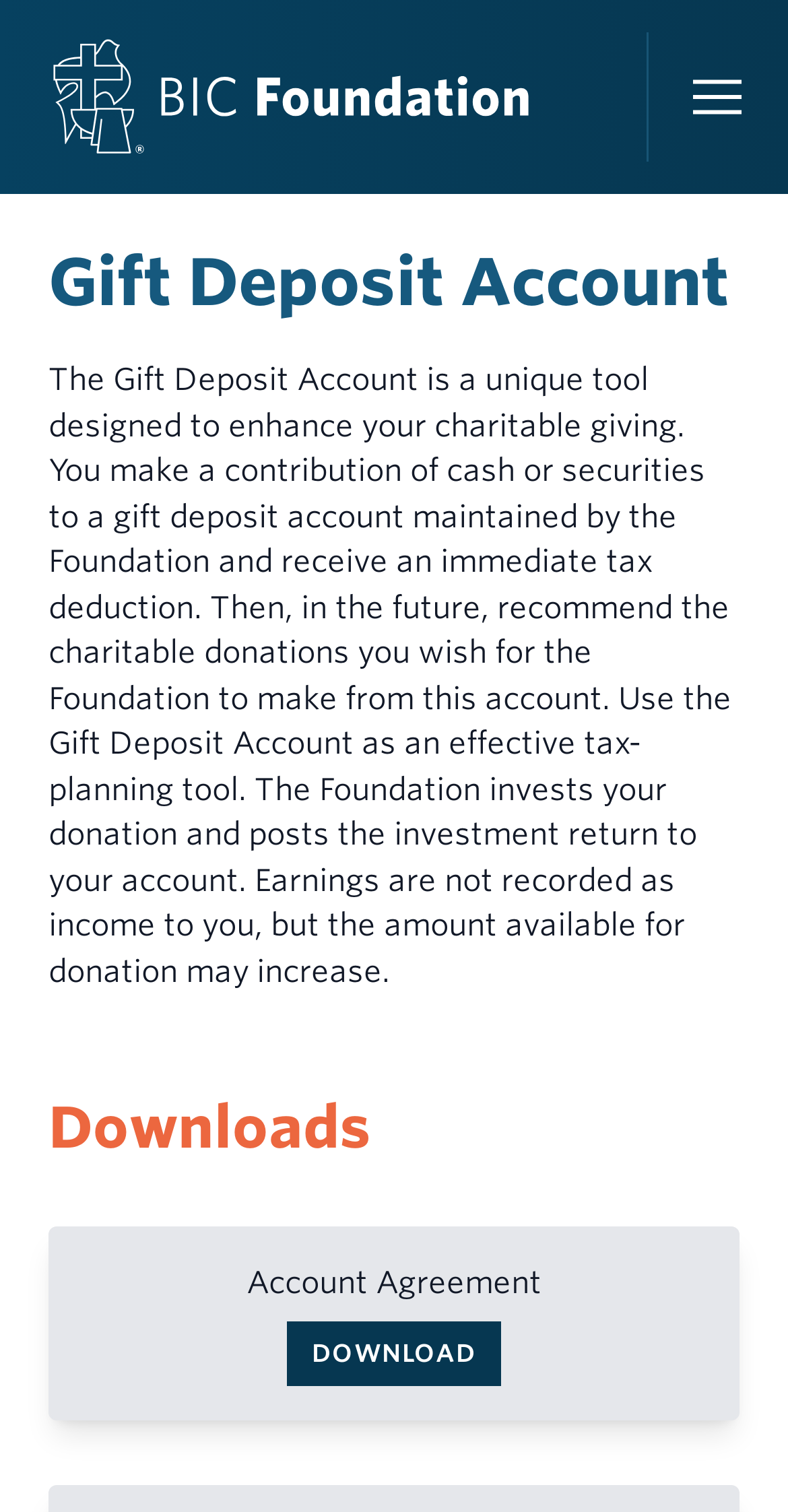Provide a one-word or short-phrase response to the question:
What is the benefit of using the Gift Deposit Account?

Immediate tax deduction